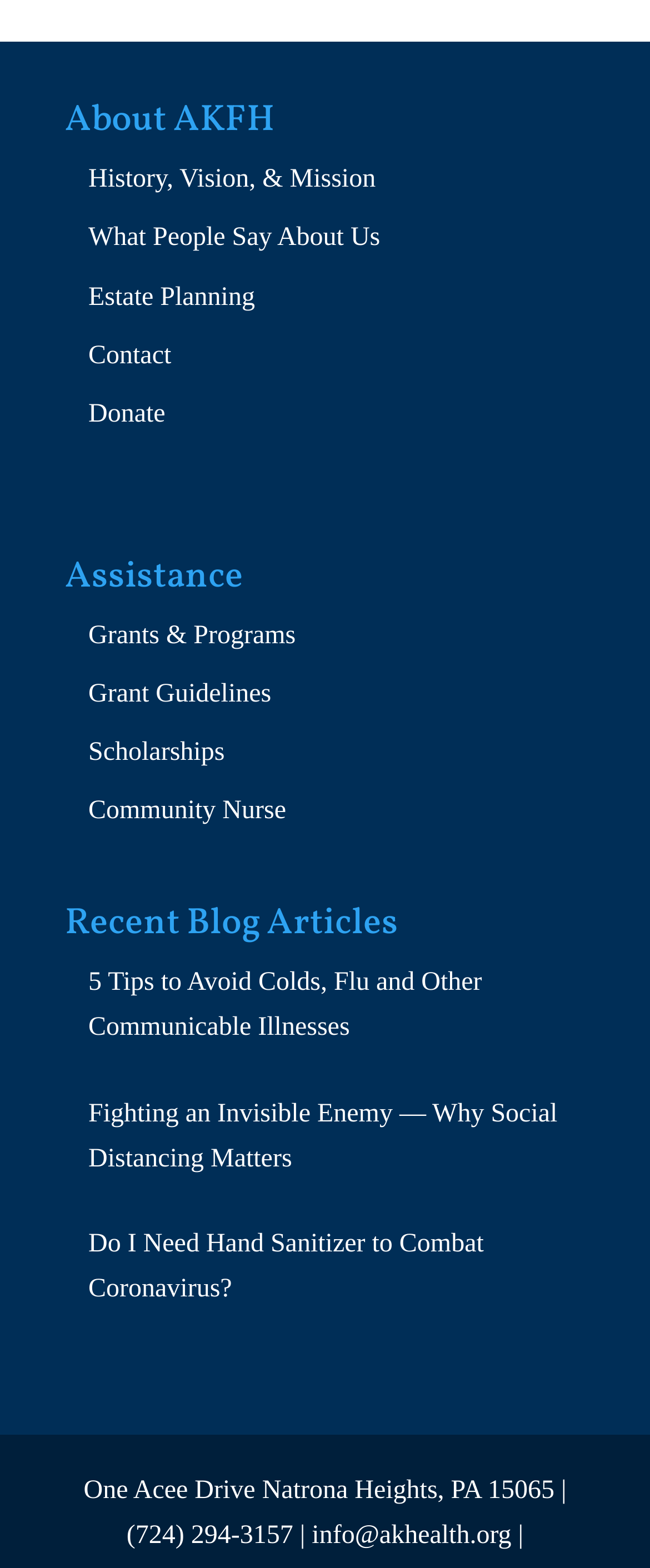Show me the bounding box coordinates of the clickable region to achieve the task as per the instruction: "Get information about estate planning".

[0.136, 0.18, 0.392, 0.198]